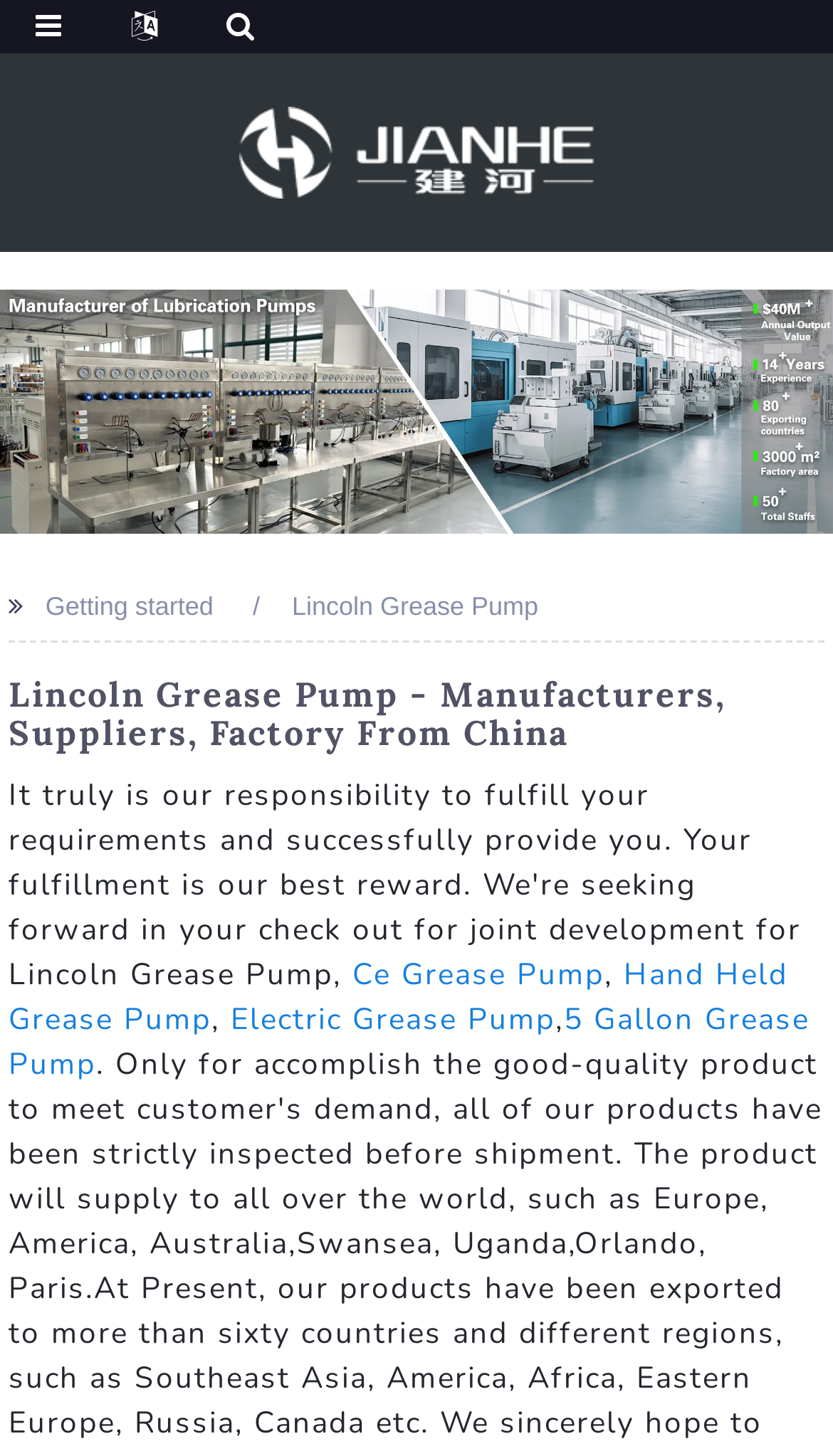Identify and provide the title of the webpage.

Lincoln Grease Pump - Manufacturers, Suppliers, Factory From China